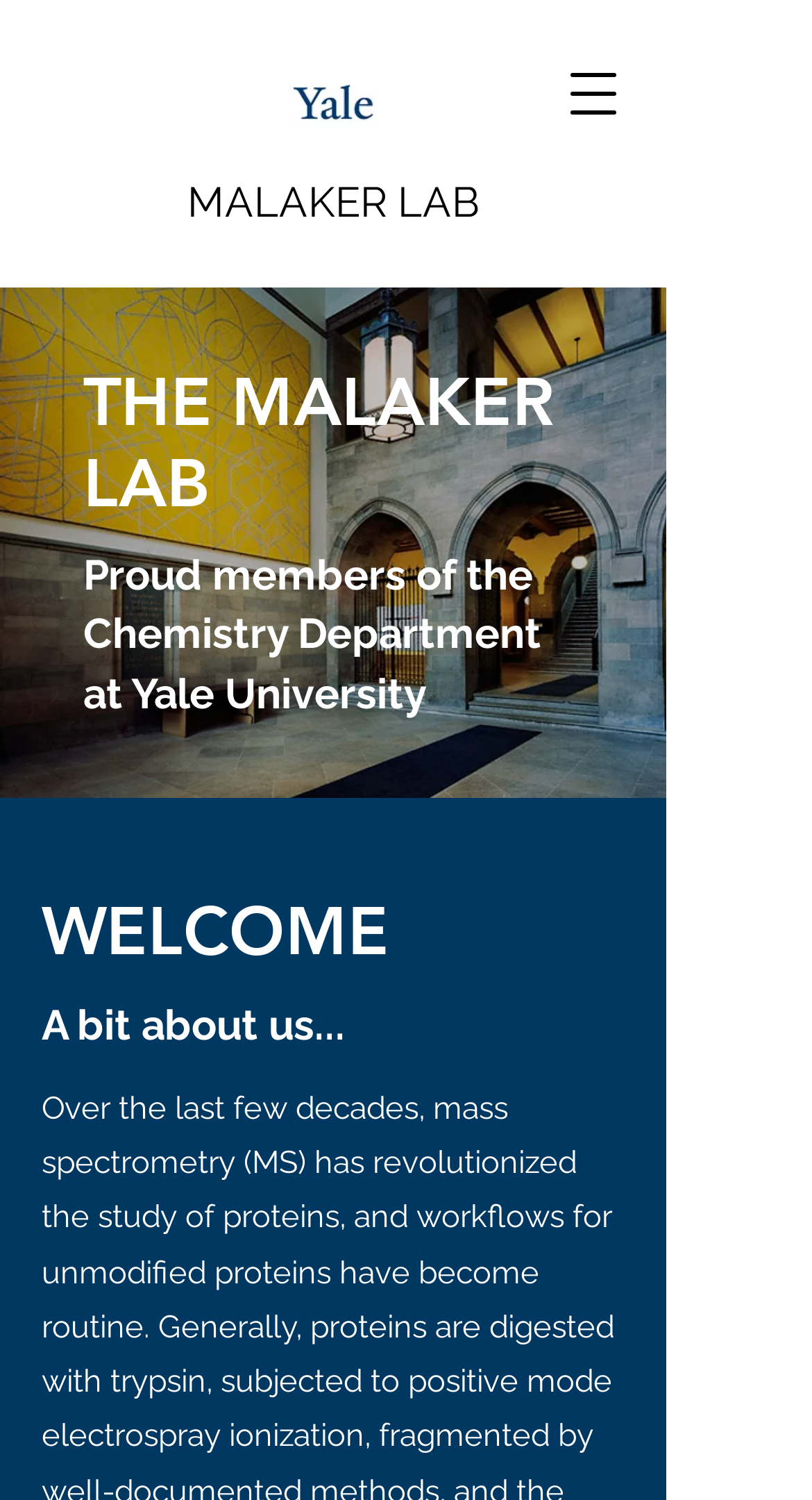Provide the bounding box coordinates for the UI element that is described by this text: "Step 3:". The coordinates should be in the form of four float numbers between 0 and 1: [left, top, right, bottom].

None